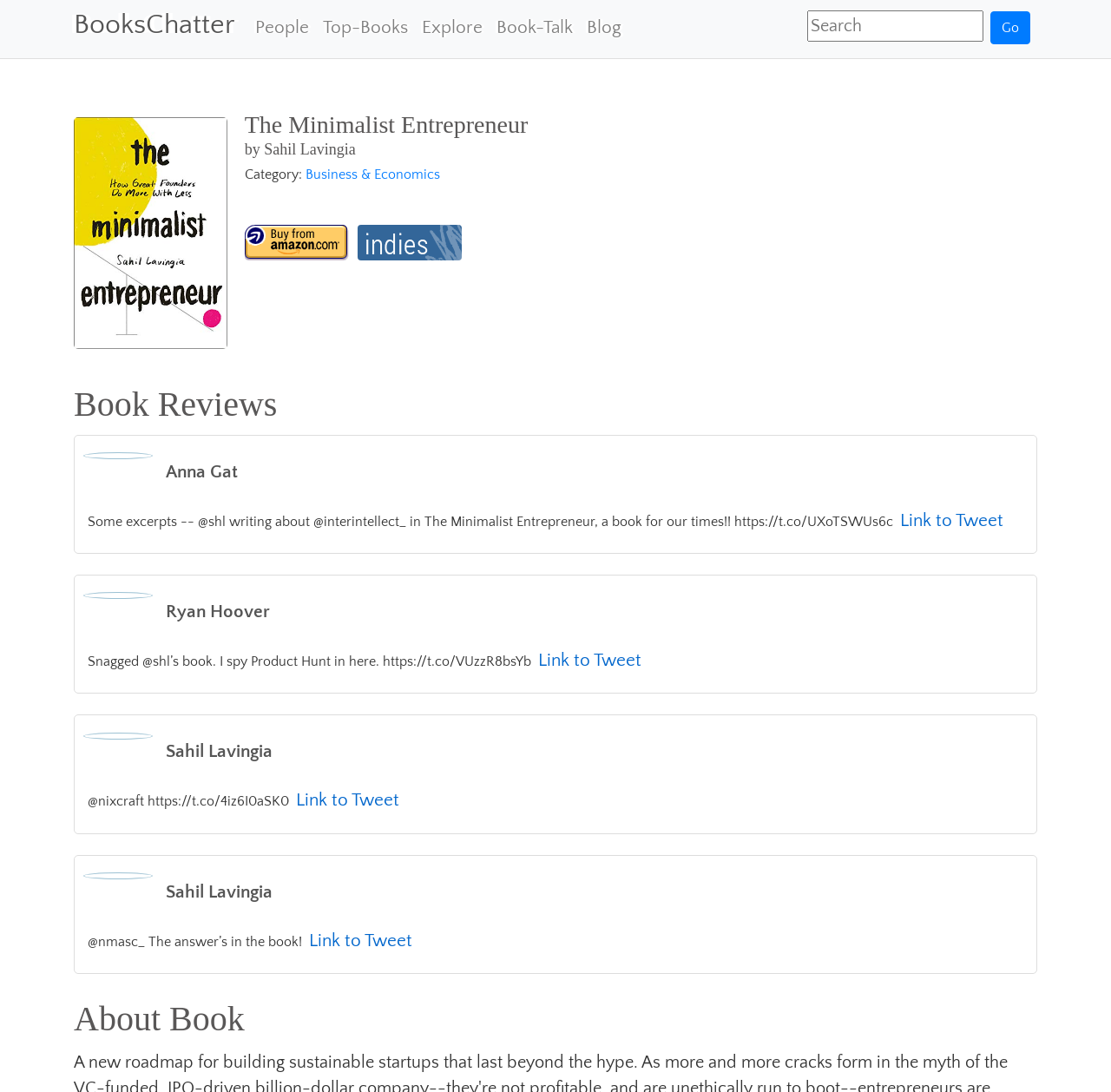How many tweets are displayed on the webpage? Refer to the image and provide a one-word or short phrase answer.

5